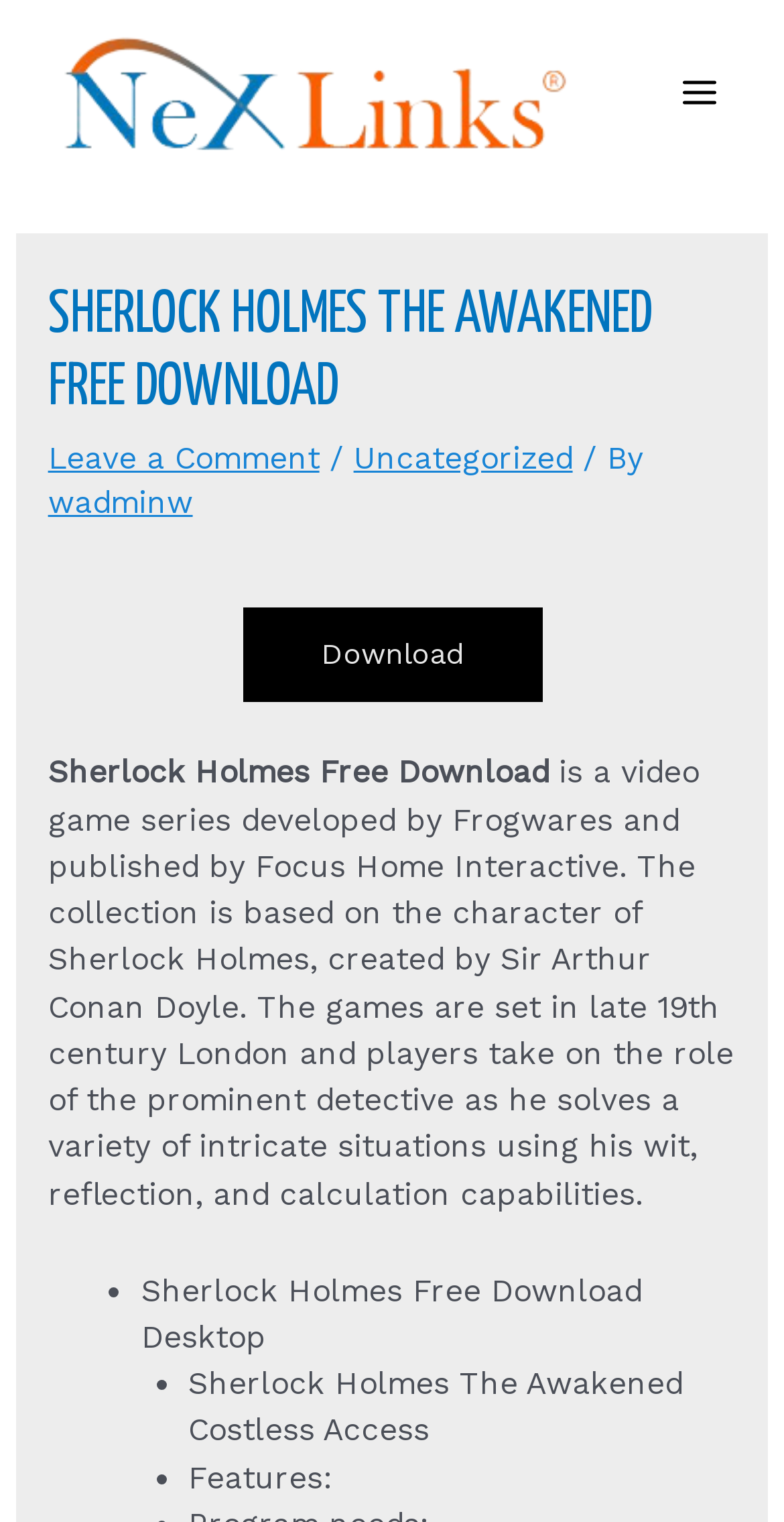Using the given element description, provide the bounding box coordinates (top-left x, top-left y, bottom-right x, bottom-right y) for the corresponding UI element in the screenshot: Leave a Comment

[0.061, 0.289, 0.407, 0.313]